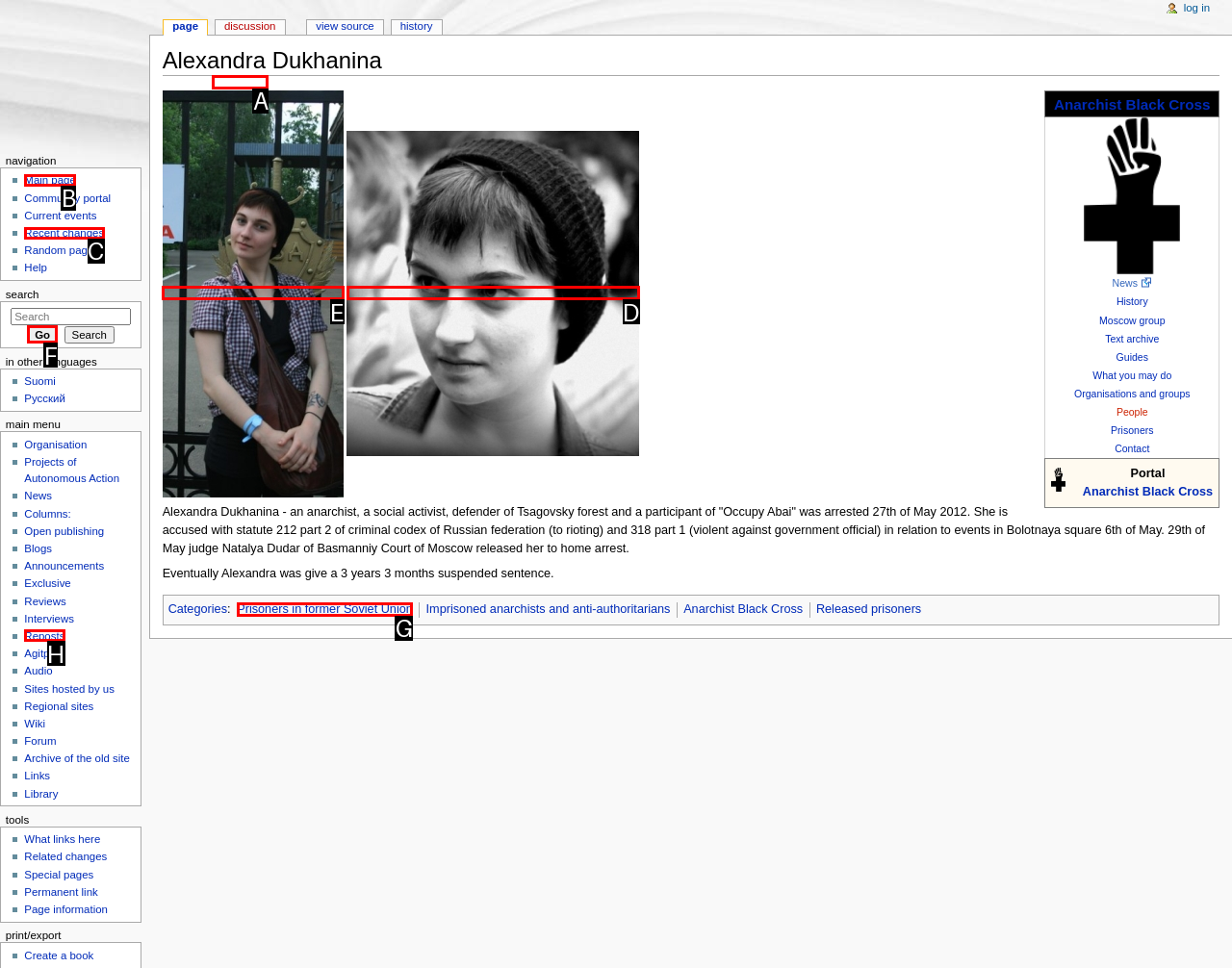Please indicate which HTML element to click in order to fulfill the following task: View the image of DuhaninaSasha Respond with the letter of the chosen option.

E